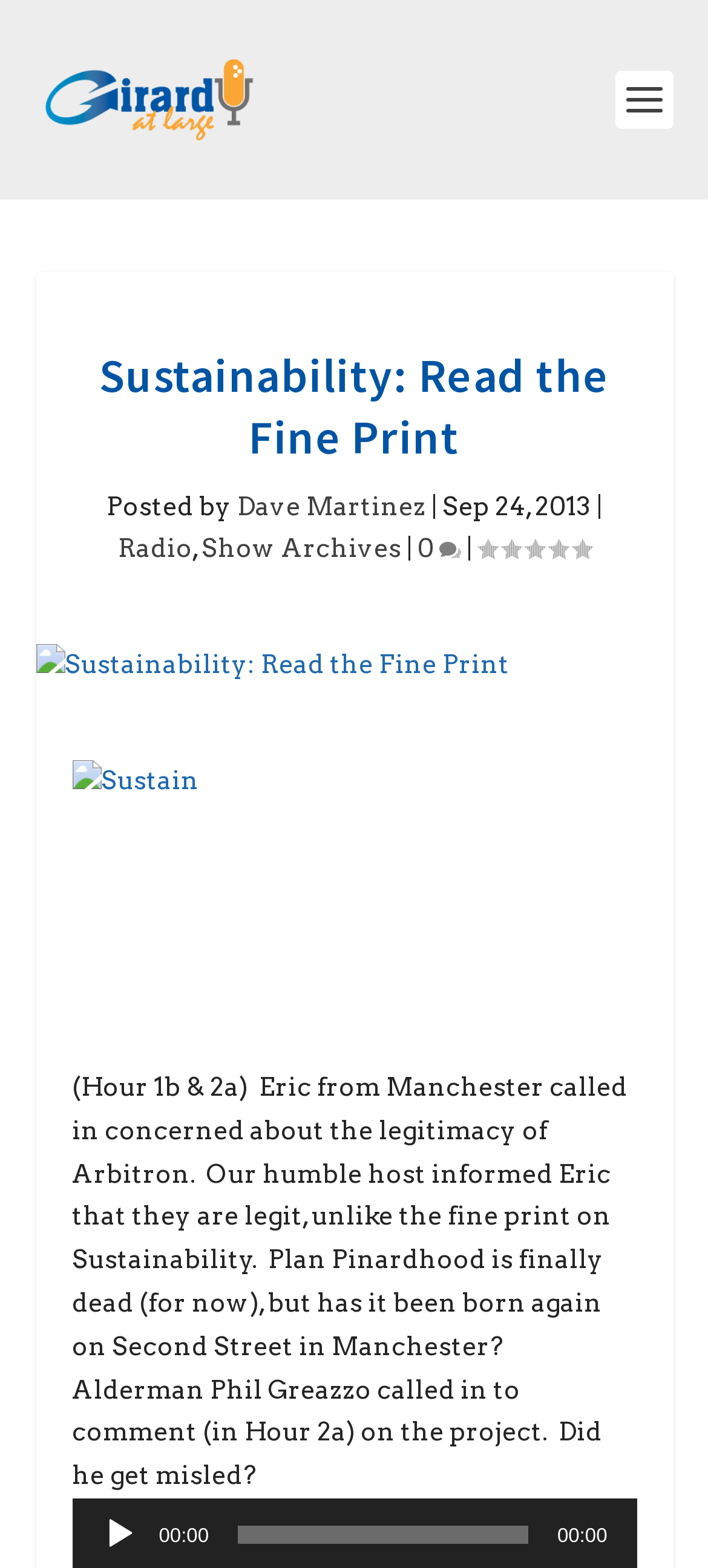What is the date of the article?
Kindly offer a detailed explanation using the data available in the image.

The date of the article can be found by looking at the text 'Sep 24, 2013' which is located near the author's name, indicating that the article was posted on this date.